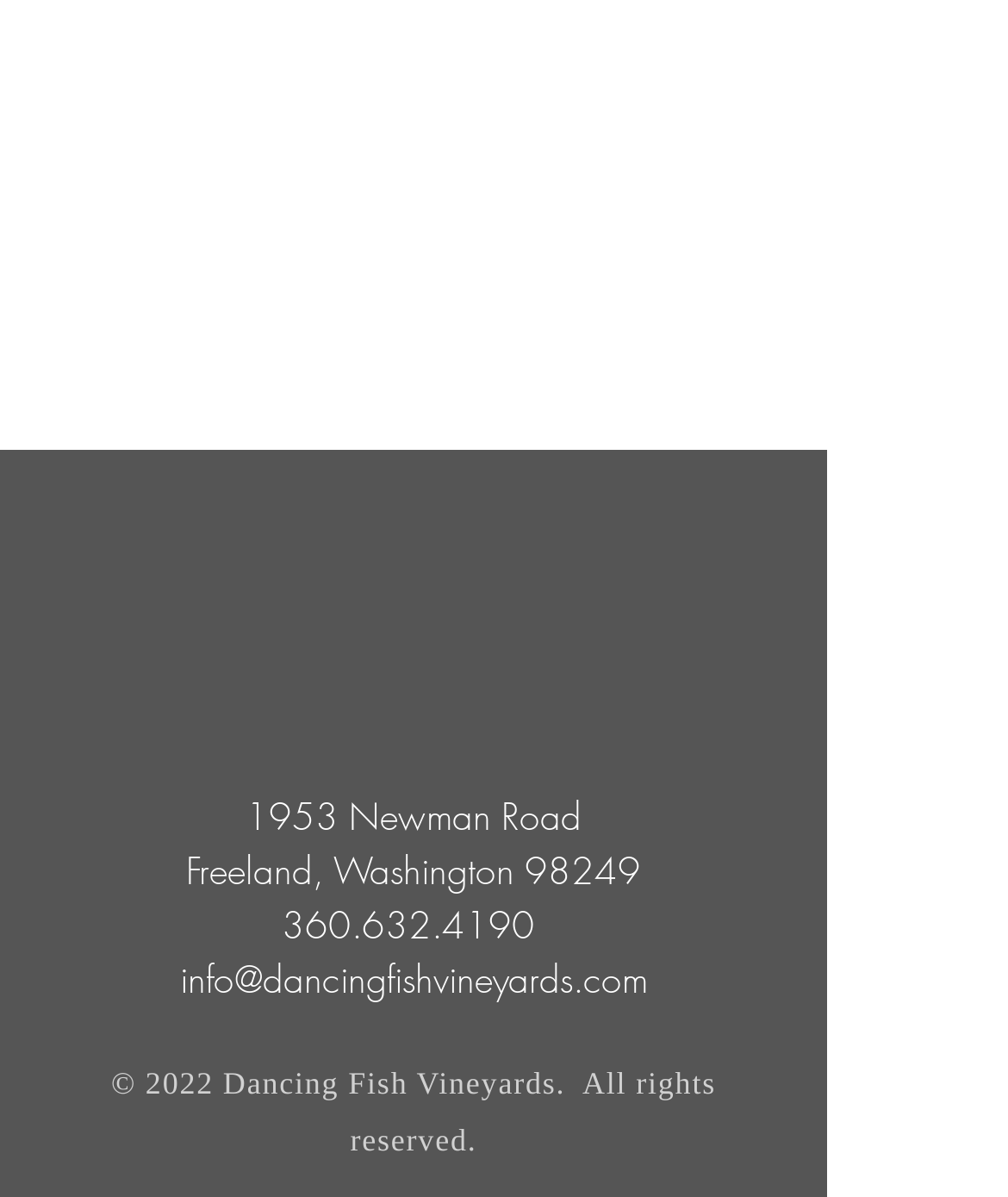Please provide a detailed answer to the question below by examining the image:
What social media platforms does Dancing Fish Vineyards have a presence on?

I found the social media platforms by looking at the list elements with IDs 76 and 78, which contain the links to Facebook and Instagram, respectively. I determined that they were social media platforms because they are commonly used platforms and the links are labeled as 'Social Bar'.